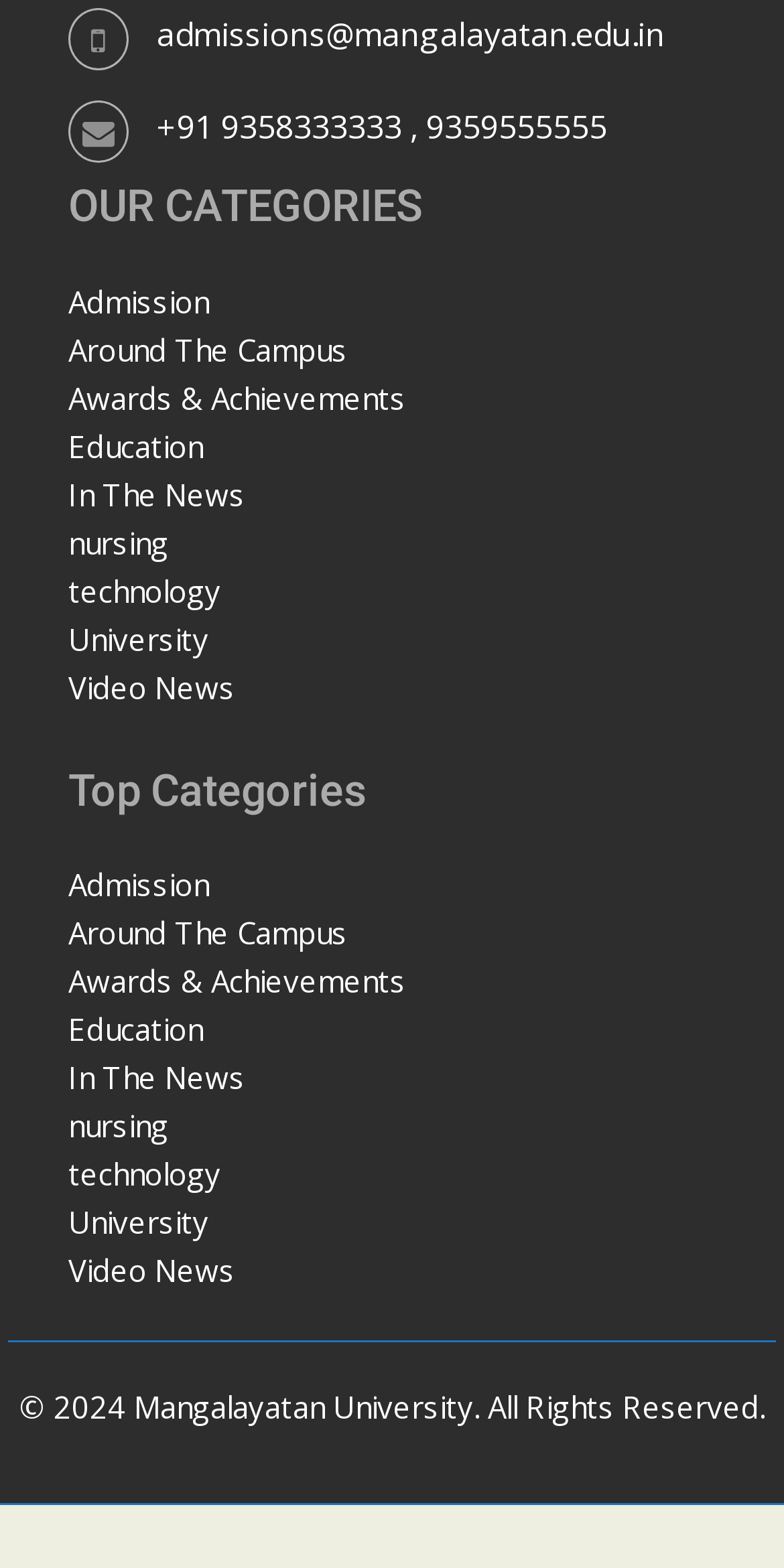For the following element description, predict the bounding box coordinates in the format (top-left x, top-left y, bottom-right x, bottom-right y). All values should be floating point numbers between 0 and 1. Description: Video News

[0.087, 0.426, 0.3, 0.451]